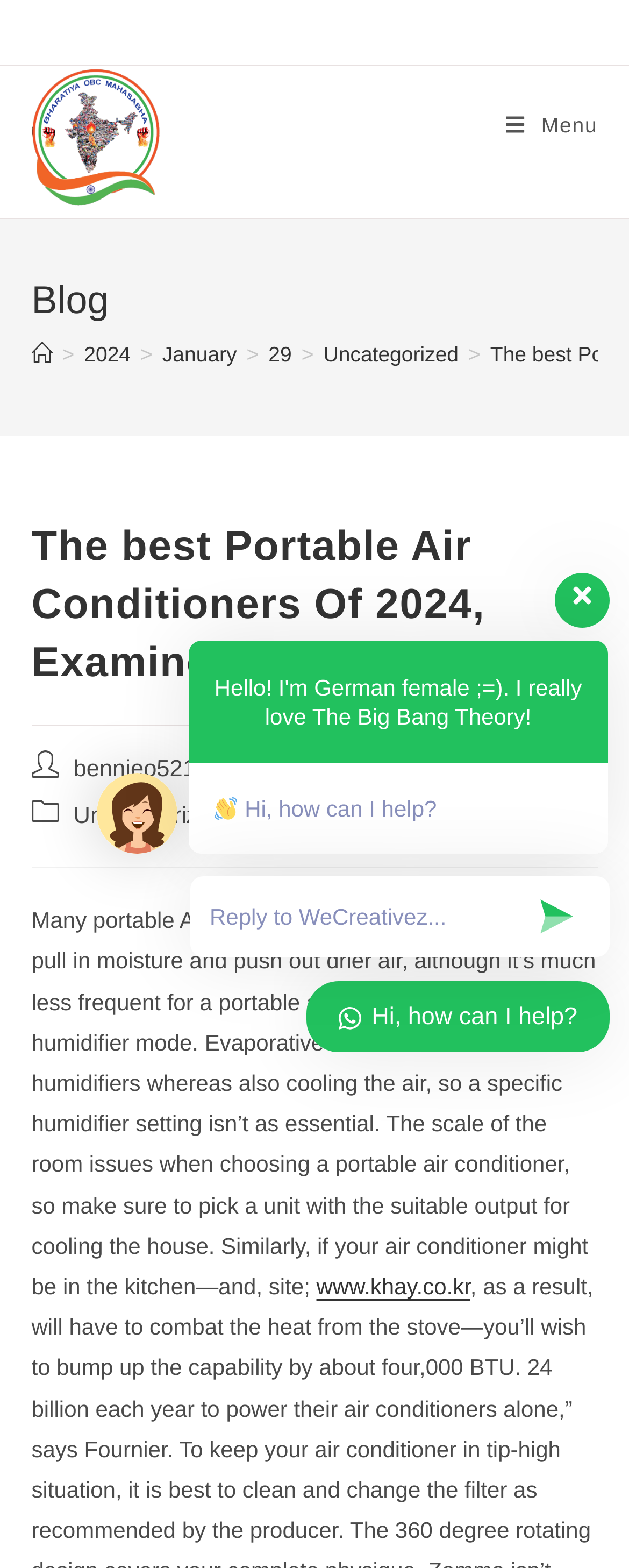Point out the bounding box coordinates of the section to click in order to follow this instruction: "Type in the reply textbox".

[0.333, 0.571, 0.831, 0.599]